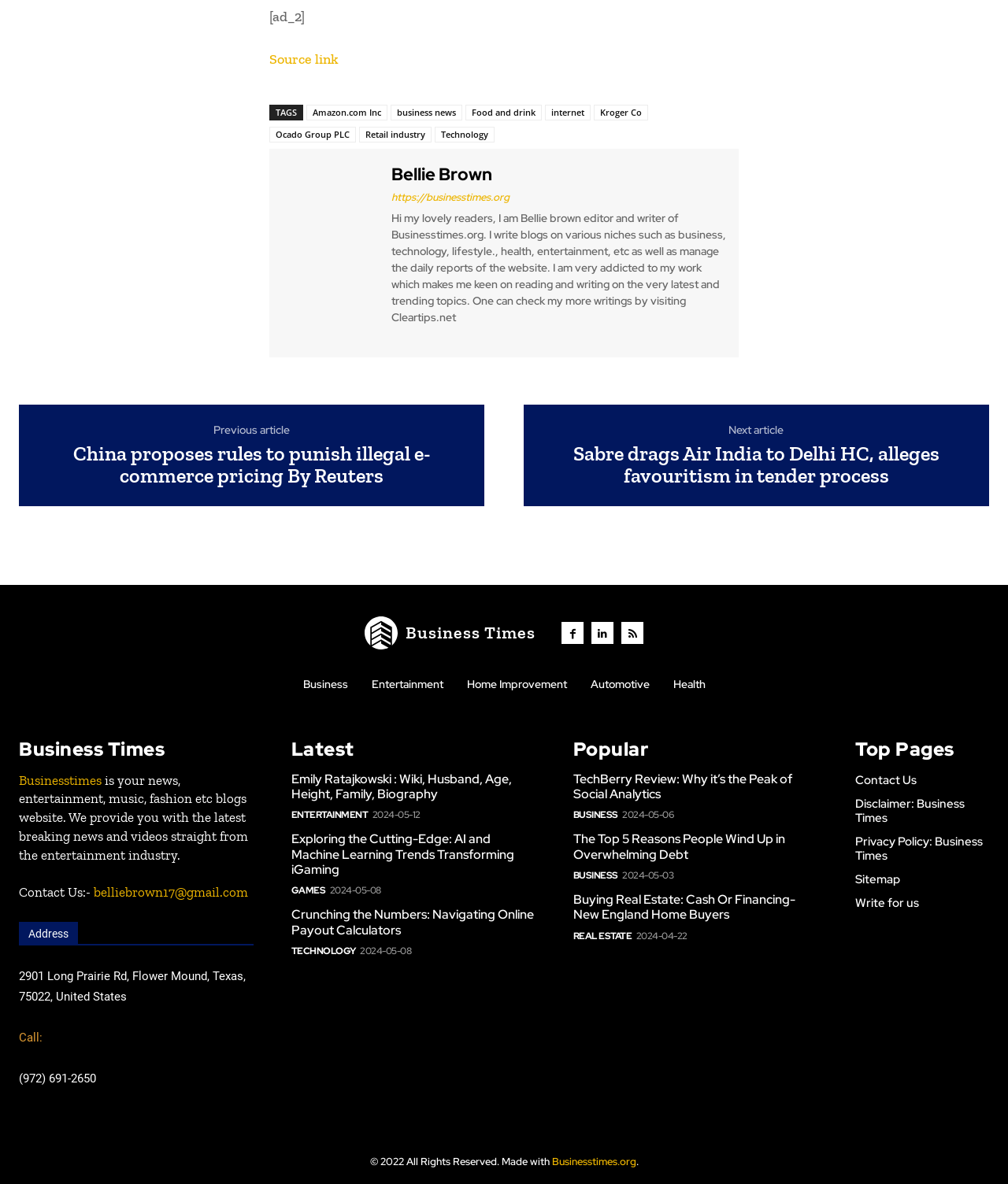Locate the bounding box coordinates of the segment that needs to be clicked to meet this instruction: "Contact the website administrator".

[0.093, 0.747, 0.246, 0.76]